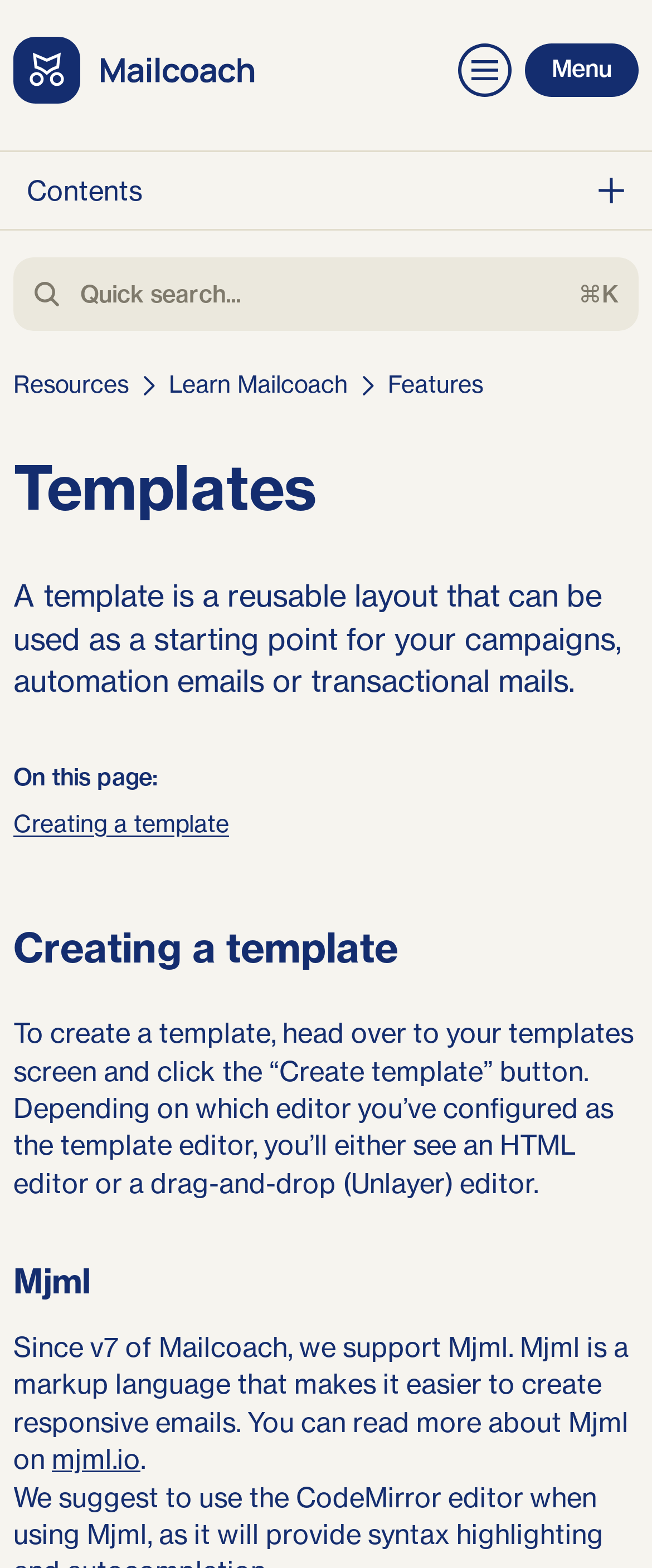Find the bounding box coordinates of the element to click in order to complete this instruction: "Read more about 'Mjml'". The bounding box coordinates must be four float numbers between 0 and 1, denoted as [left, top, right, bottom].

[0.079, 0.92, 0.215, 0.941]